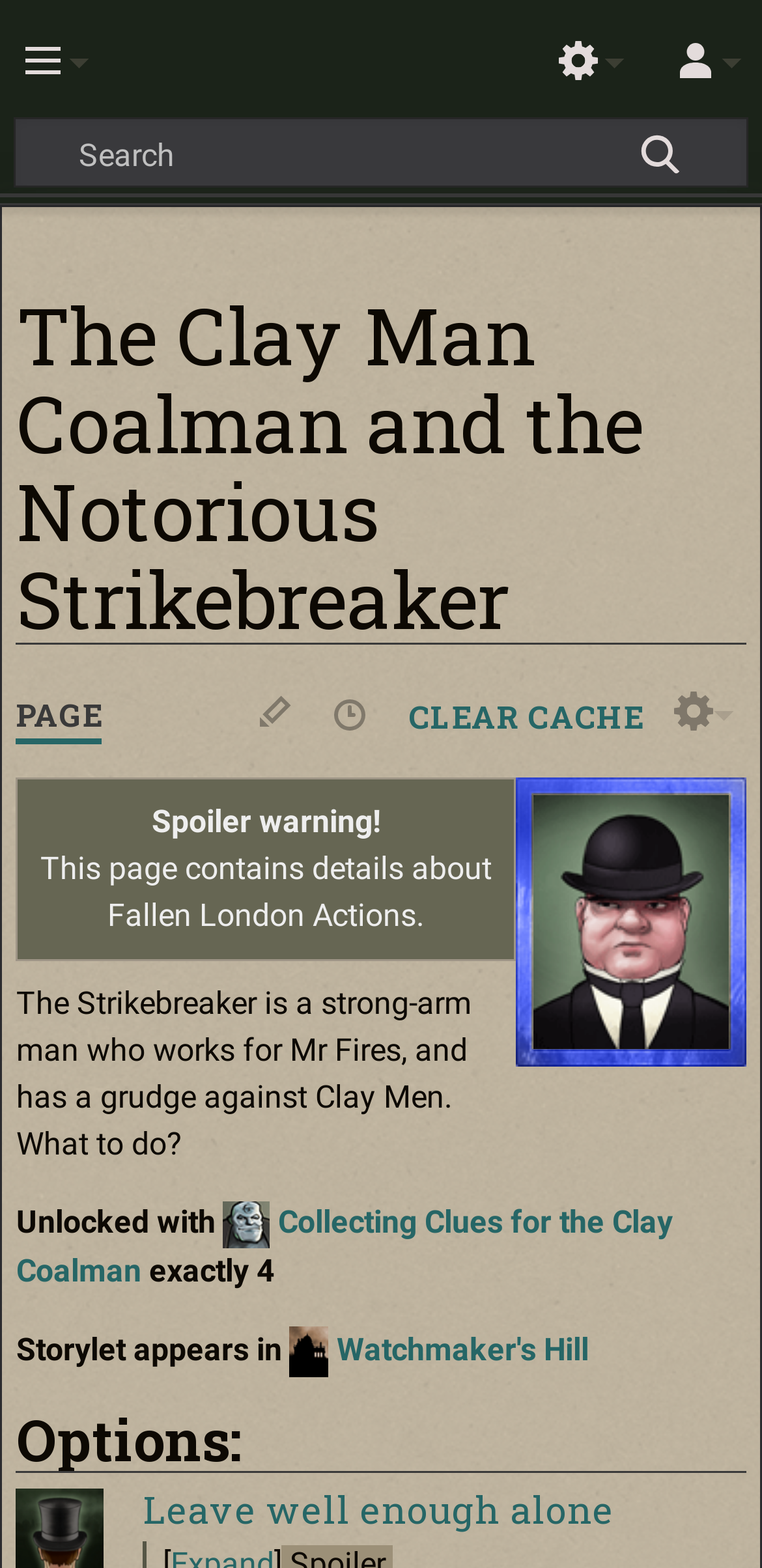How many links are there in the 'Page actions' navigation?
From the image, provide a succinct answer in one word or a short phrase.

3